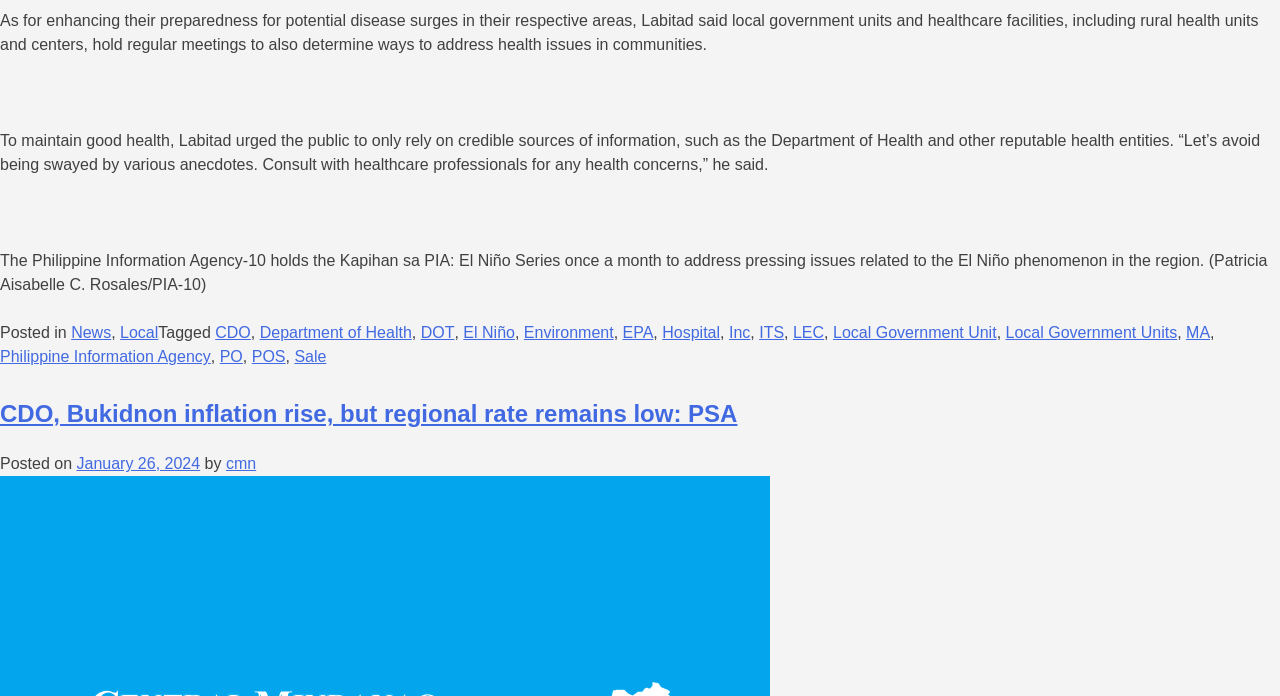What is Labitad's advice to the public?
Please give a detailed and elaborate explanation in response to the question.

Labitad's advice to the public can be determined by reading the text in the webpage, which mentions that he urged the public to 'consult with healthcare professionals for any health concerns'. This text is located in the main content section of the webpage and provides information about Labitad's advice.